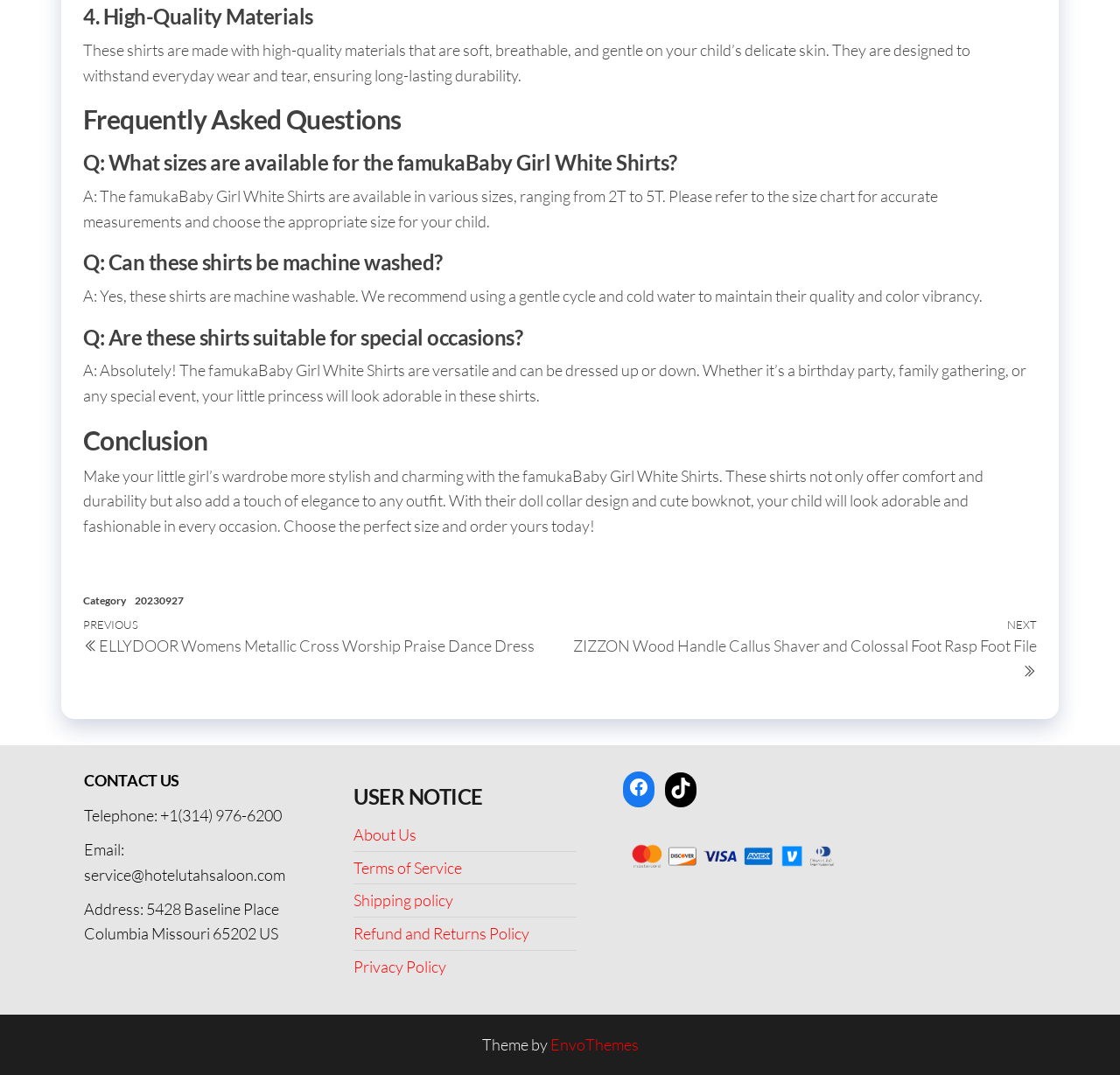Can you specify the bounding box coordinates for the region that should be clicked to fulfill this instruction: "Click on 'Next Post ZIZZON Wood Handle Callus Shaver and Colossal Foot Rasp Foot File'".

[0.5, 0.573, 0.926, 0.633]